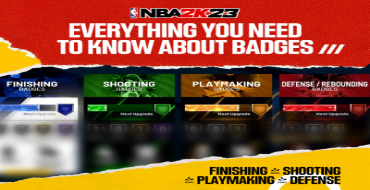Give a concise answer of one word or phrase to the question: 
What is the main focus of the graphic in NBA 2K23?

Enhancing player skills through badges